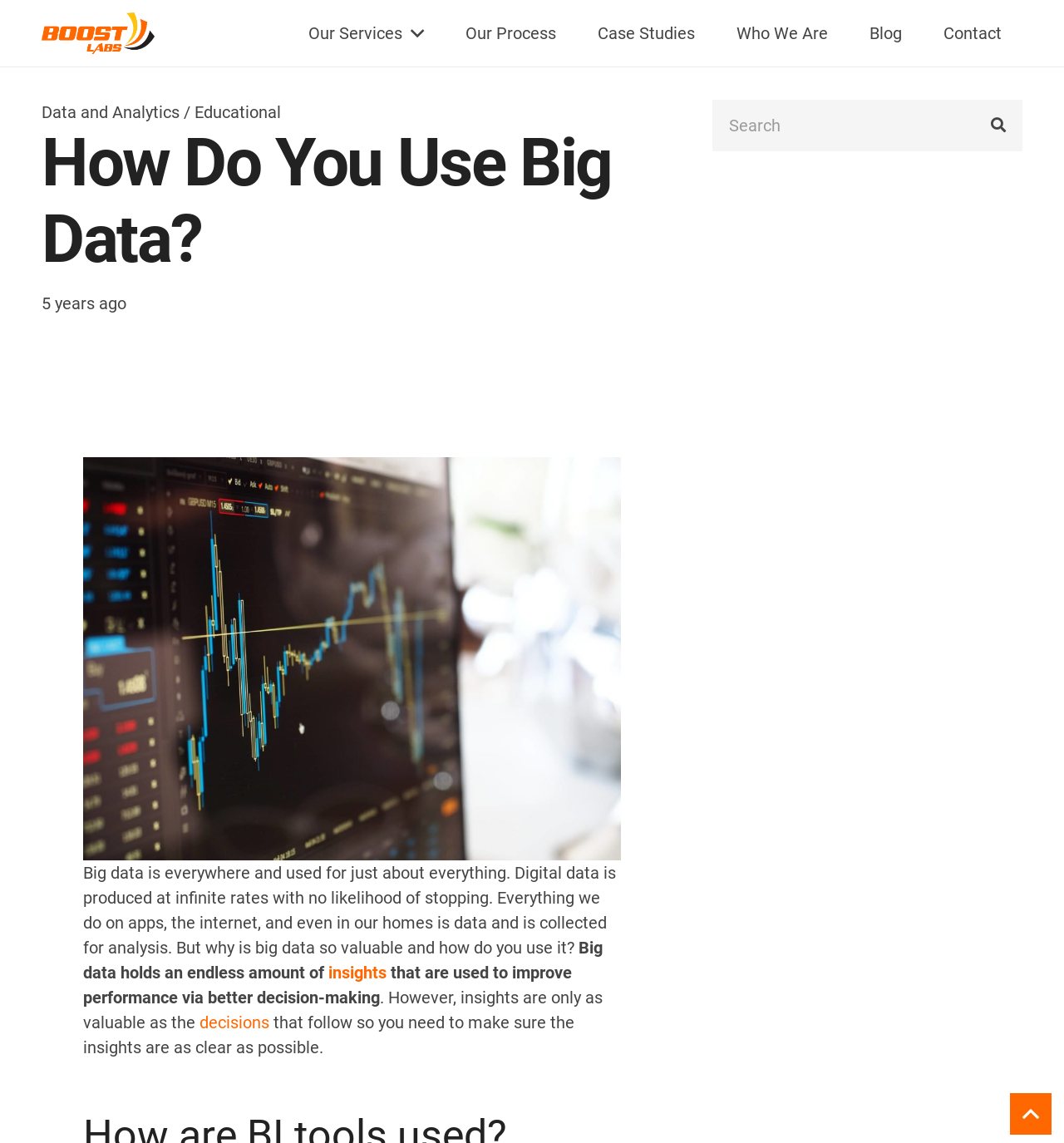Please study the image and answer the question comprehensively:
Is there a search function on the page?

The presence of a search function can be determined by looking at the textbox element labeled 'Search' and the accompanying button, which suggests that users can input search queries.